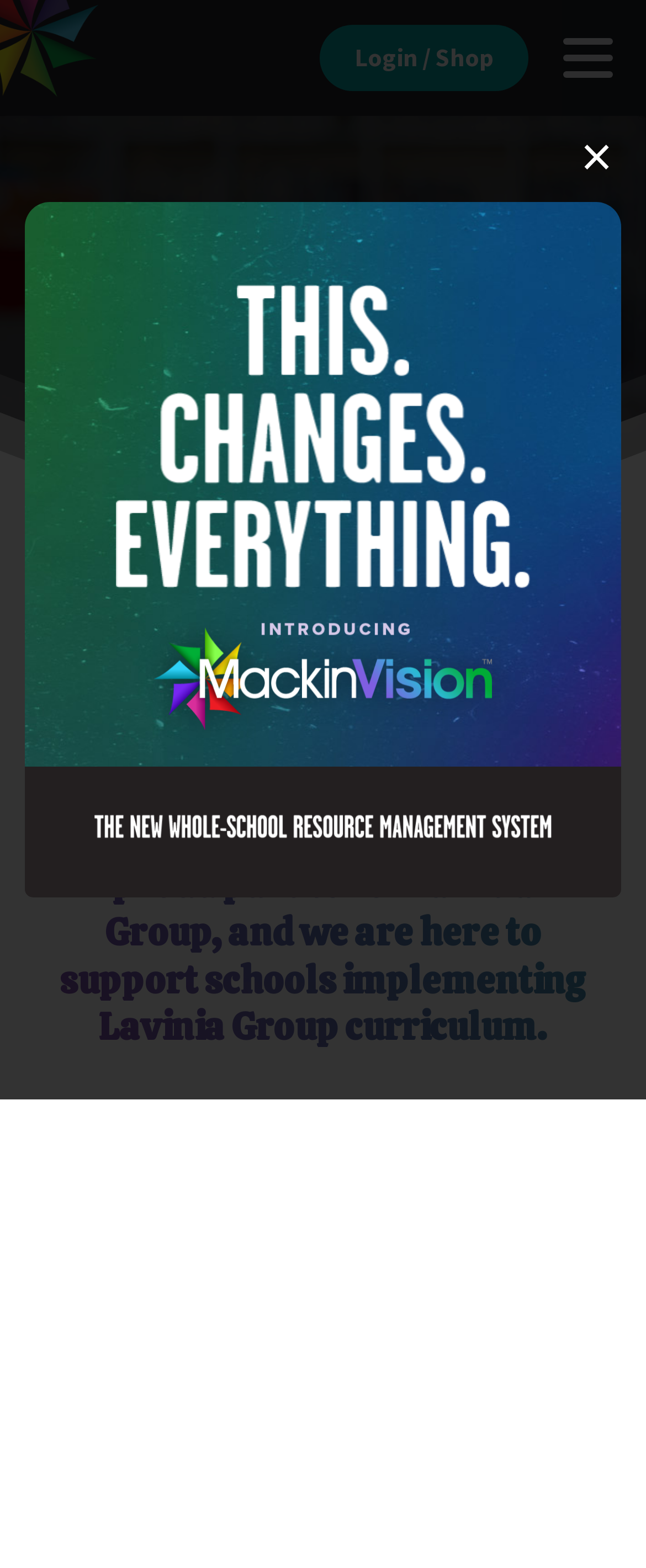What is the function of the button at the top right corner?
From the image, respond using a single word or phrase.

Toggle navigation